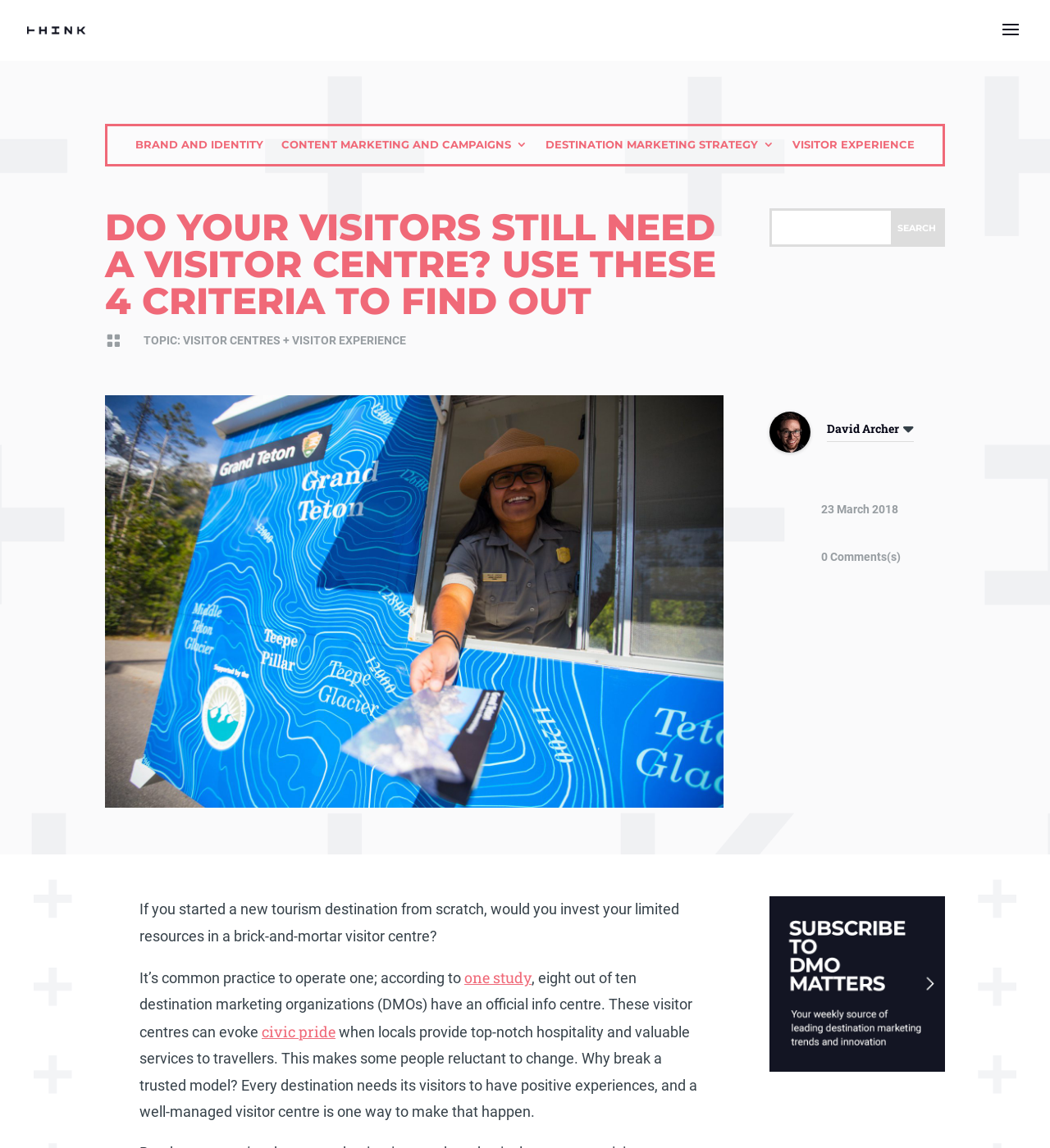What is the name of the website?
Craft a detailed and extensive response to the question.

The name of the website can be found at the top left corner of the webpage, where it says 'Destination Think' in a link format.